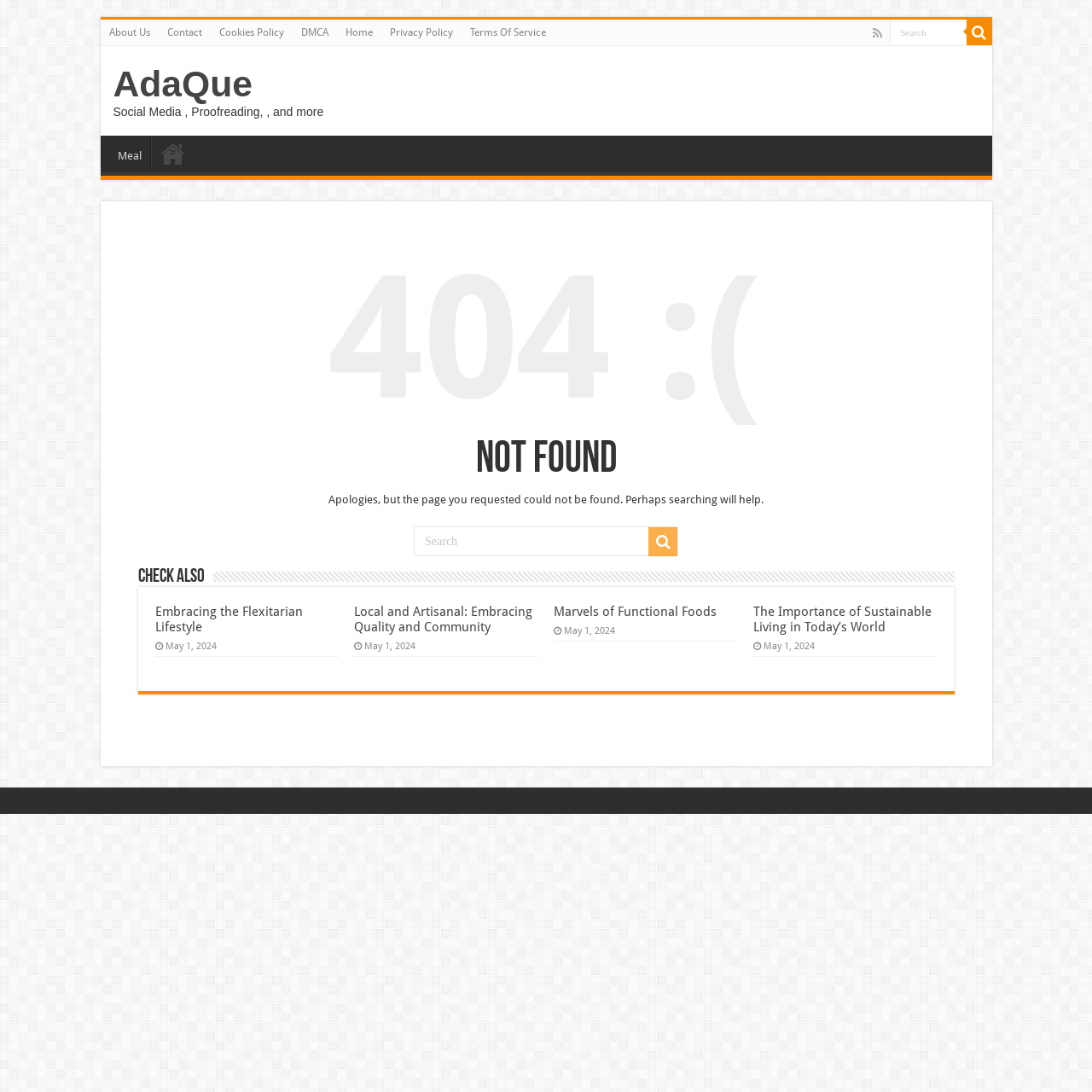Offer a meticulous caption that includes all visible features of the webpage.

This webpage is a "Page not found" error page from AdaQue. At the top, there are several links to different pages, including "About Us", "Contact", "Cookies Policy", "DMCA", "Home", "Privacy Policy", and "Terms Of Service". Next to these links, there is a search bar with a magnifying glass icon and a button with a search icon.

Below the search bar, there is a heading that reads "AdaQue Social Media, Proofreading, and more" with a link to "AdaQue" underneath. To the right of this heading, there are two links, "Meal" and "Home".

The main content of the page is a "404" error message, which is a large, centered heading that reads "404 :(". Below this, there is a paragraph of text that apologizes for the page not being found and suggests searching for the content.

Underneath the error message, there is a search bar with a button and a placeholder text that reads "Search". To the right of the search bar, there is a button with a search icon.

The page also features a section titled "Check Also" with three articles listed below. Each article has a heading, a link to the article, and a date "May 1, 2024". The articles are titled "Embracing the Flexitarian Lifestyle", "Local and Artisanal: Embracing Quality and Community", and "Marvels of Functional Foods". There is also a fourth article titled "The Importance of Sustainable Living in Today’s World".